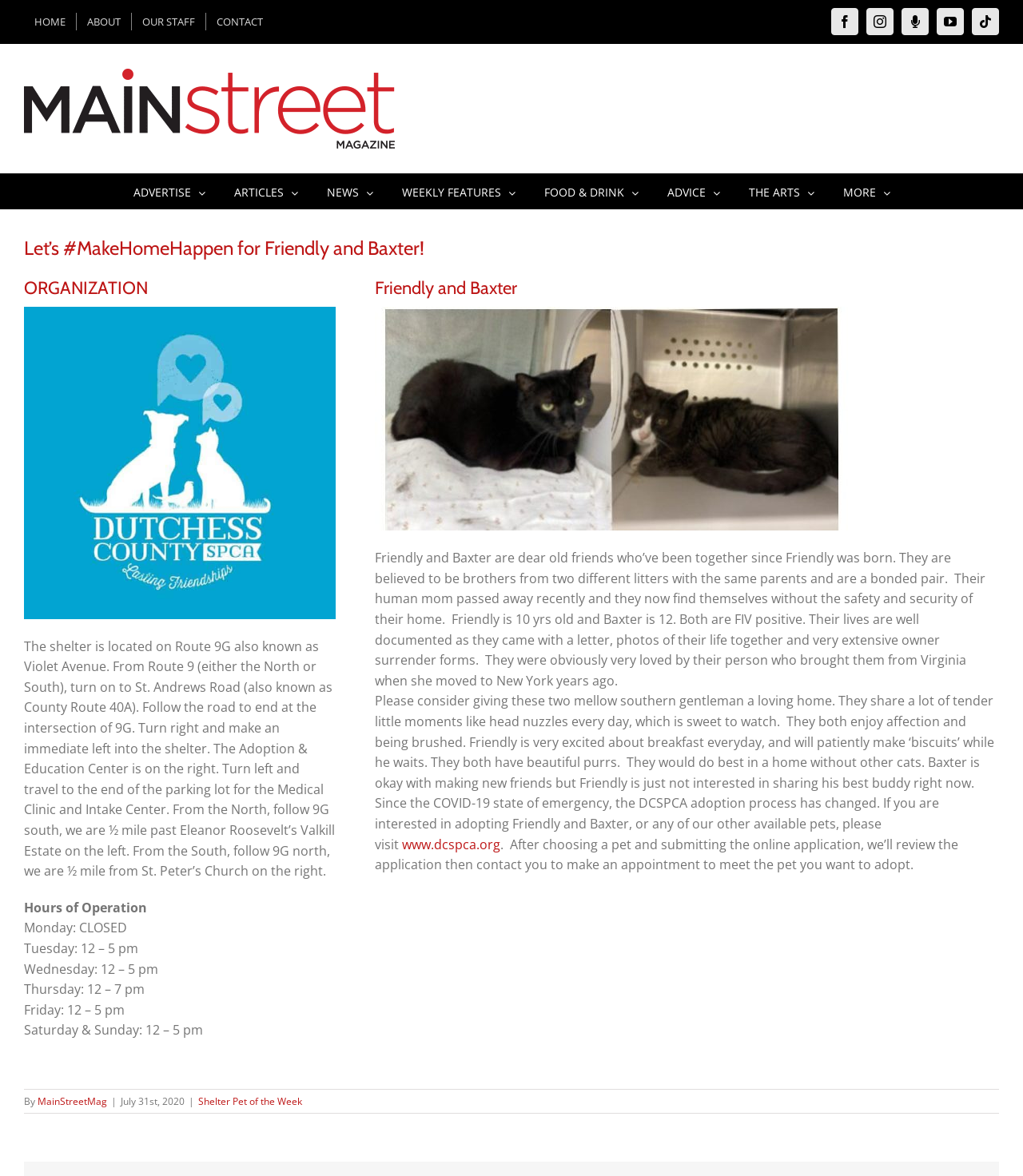Respond with a single word or phrase to the following question:
What is the location of the shelter?

Route 9G, Violet Avenue